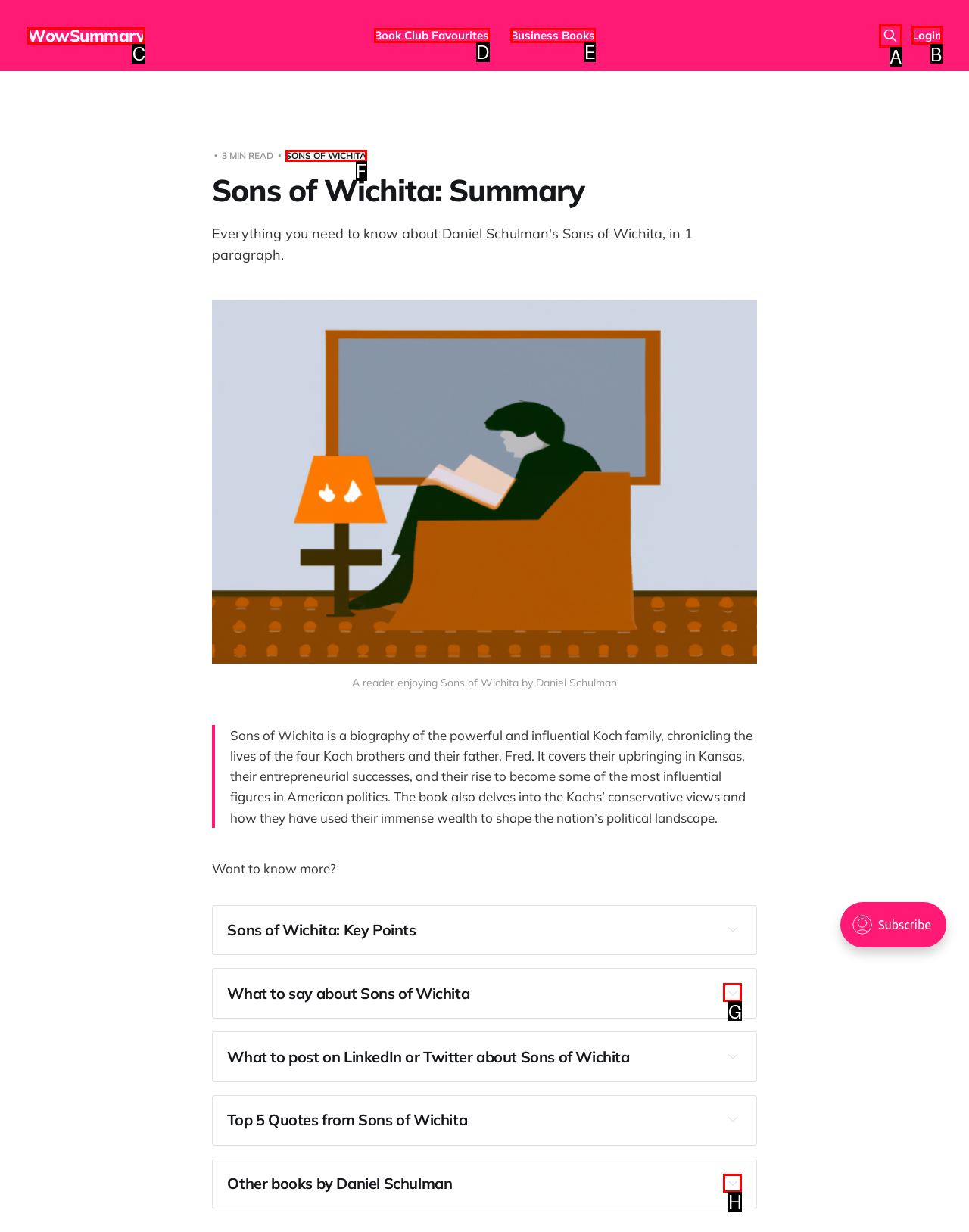Point out the HTML element I should click to achieve the following task: Click on the 'Login' button Provide the letter of the selected option from the choices.

B